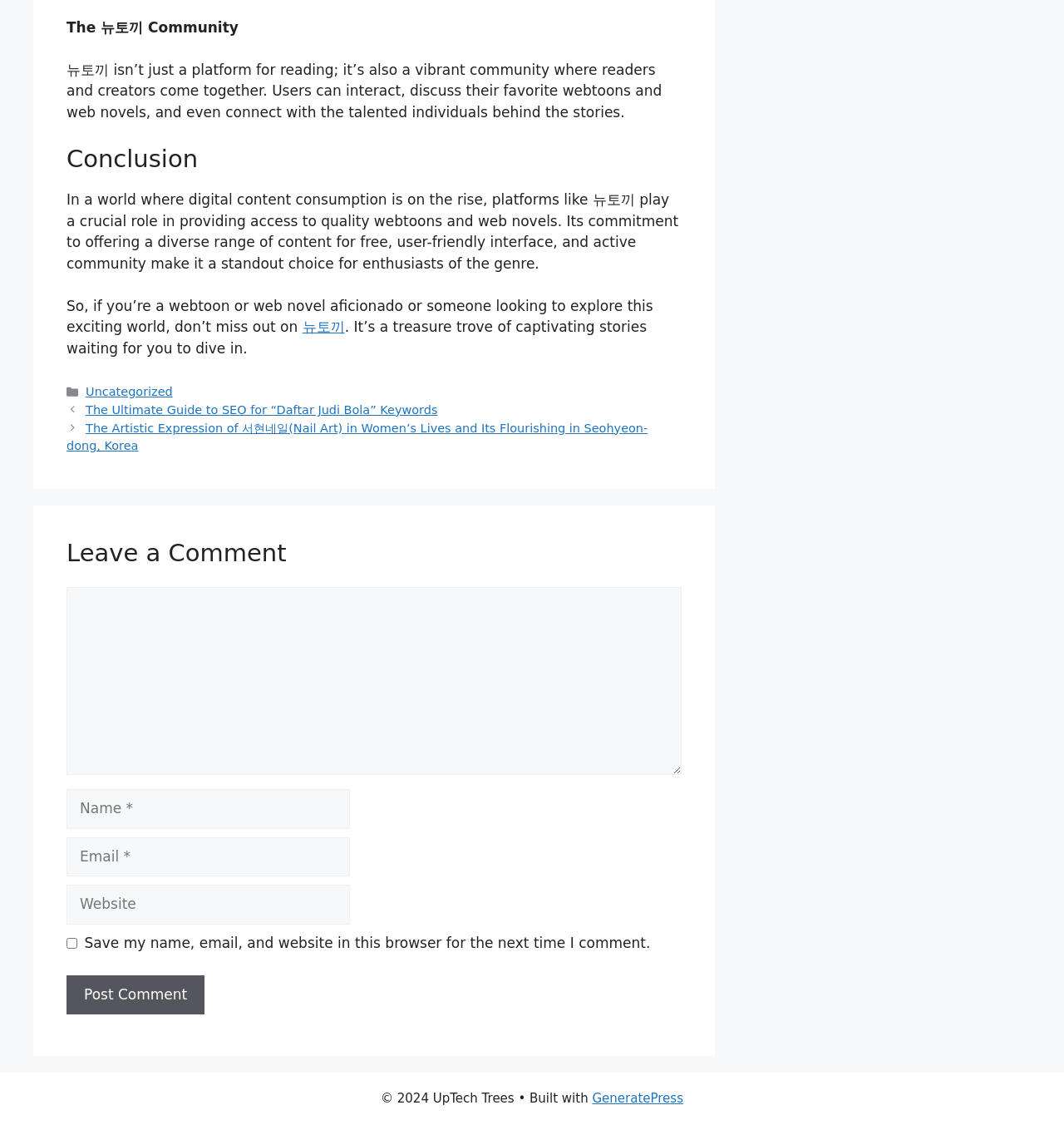Show the bounding box coordinates for the element that needs to be clicked to execute the following instruction: "Leave a comment". Provide the coordinates in the form of four float numbers between 0 and 1, i.e., [left, top, right, bottom].

[0.062, 0.479, 0.641, 0.507]